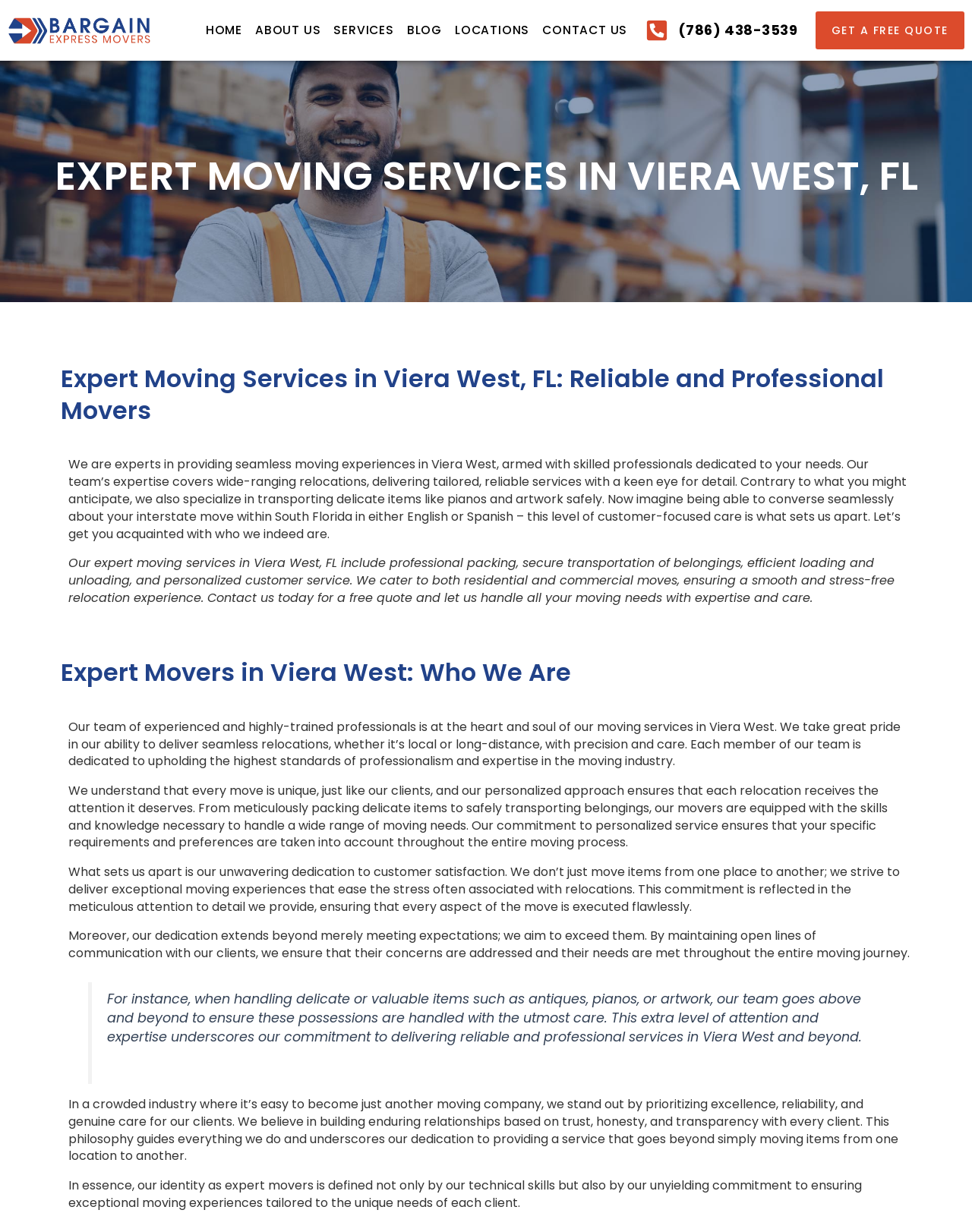Please determine the bounding box coordinates for the UI element described here. Use the format (top-left x, top-left y, bottom-right x, bottom-right y) with values bounded between 0 and 1: Blog

[0.418, 0.015, 0.455, 0.035]